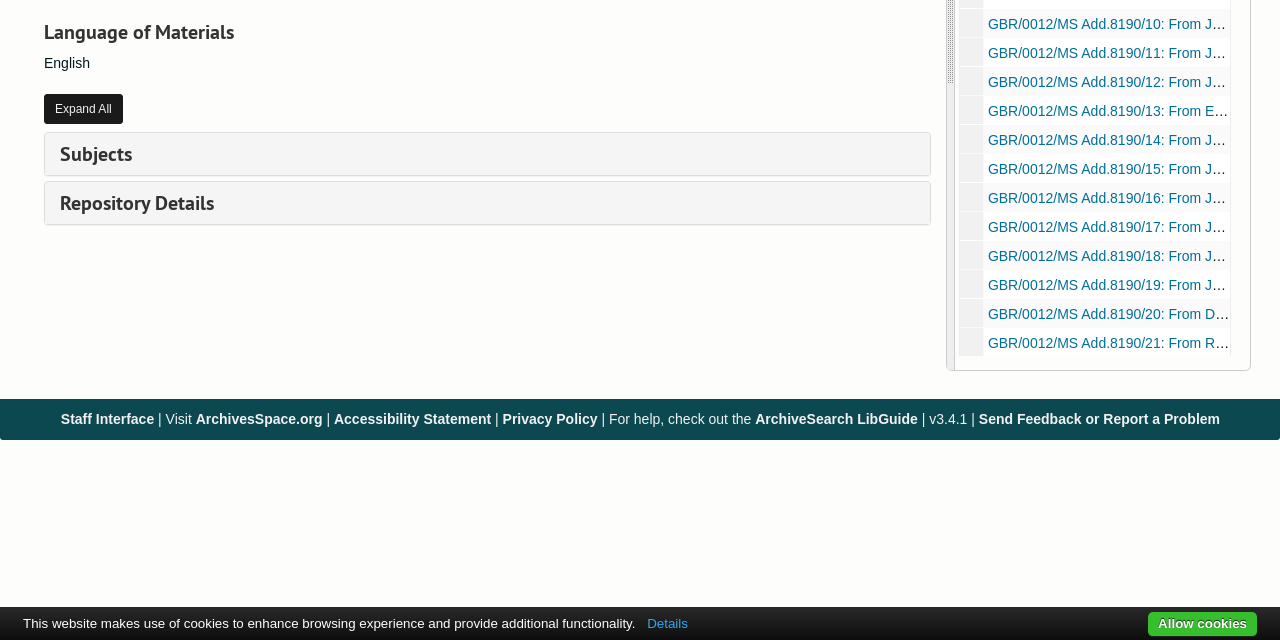Provide the bounding box coordinates in the format (top-left x, top-left y, bottom-right x, bottom-right y). All values are floating point numbers between 0 and 1. Determine the bounding box coordinate of the UI element described as: Staff Interface

[0.048, 0.642, 0.12, 0.667]